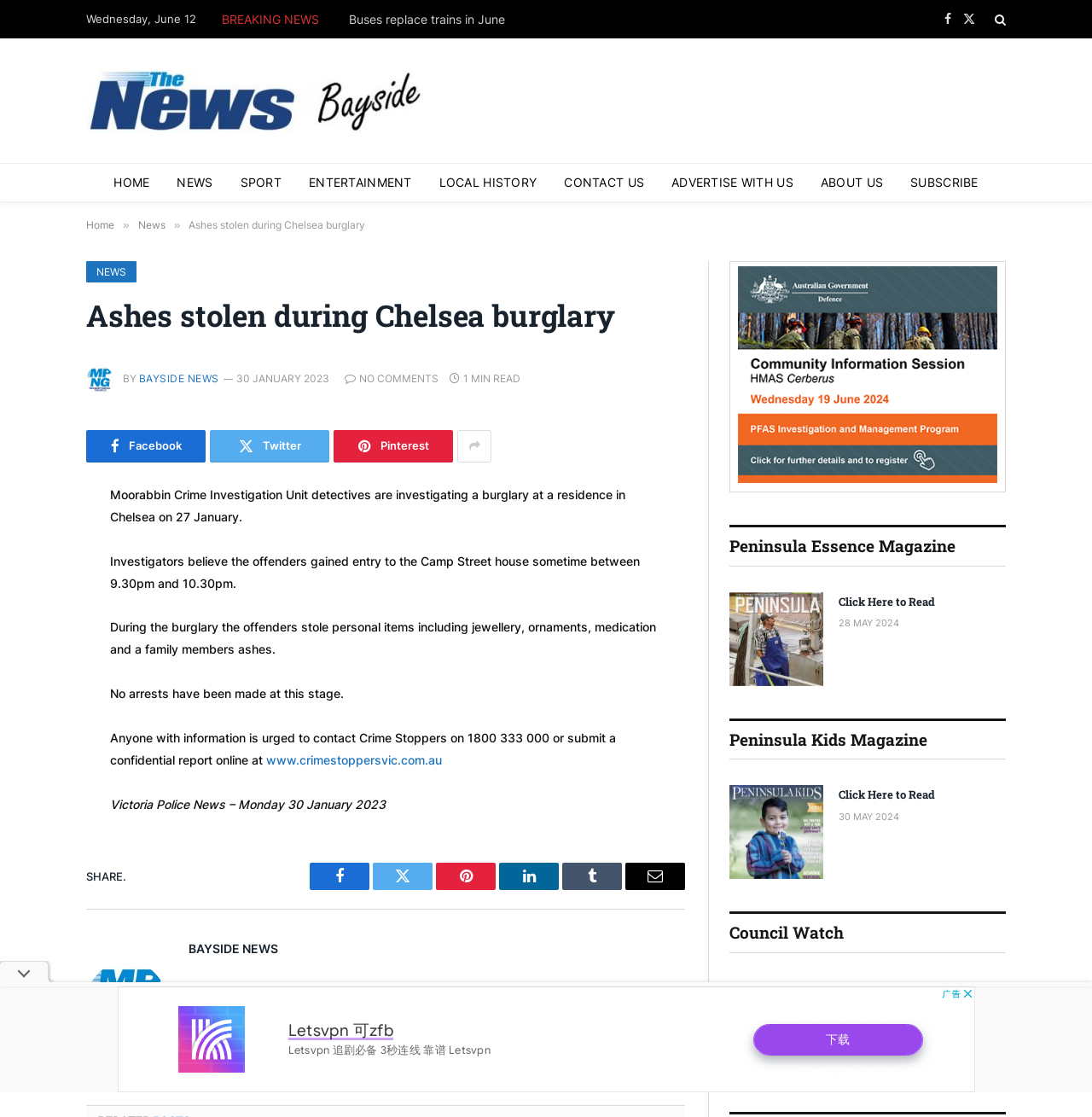Please provide the bounding box coordinate of the region that matches the element description: Download our. Coordinates should be in the format (top-left x, top-left y, bottom-right x, bottom-right y) and all values should be between 0 and 1.

None